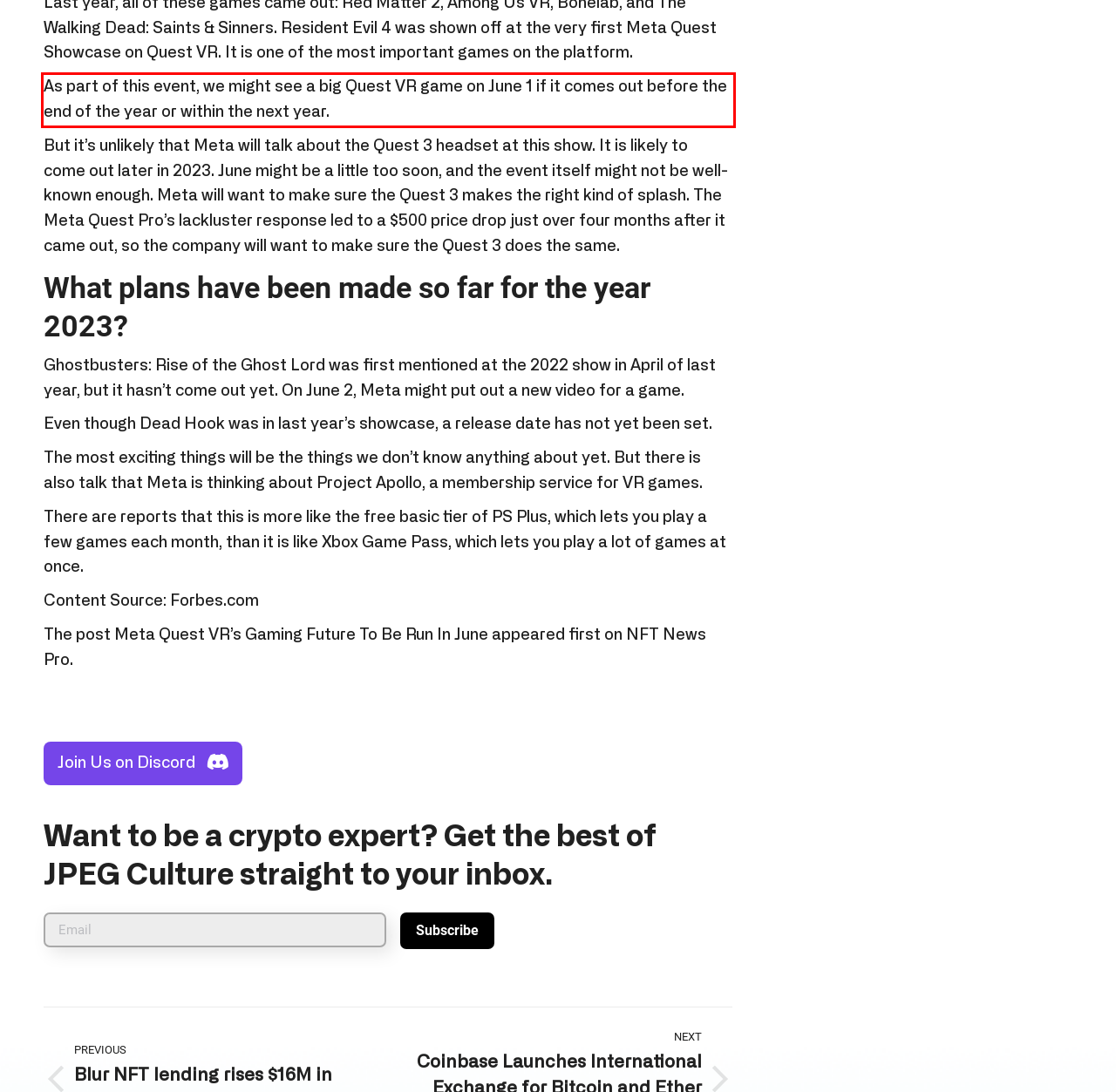You are provided with a screenshot of a webpage containing a red bounding box. Please extract the text enclosed by this red bounding box.

As part of this event, we might see a big Quest VR game on June 1 if it comes out before the end of the year or within the next year.